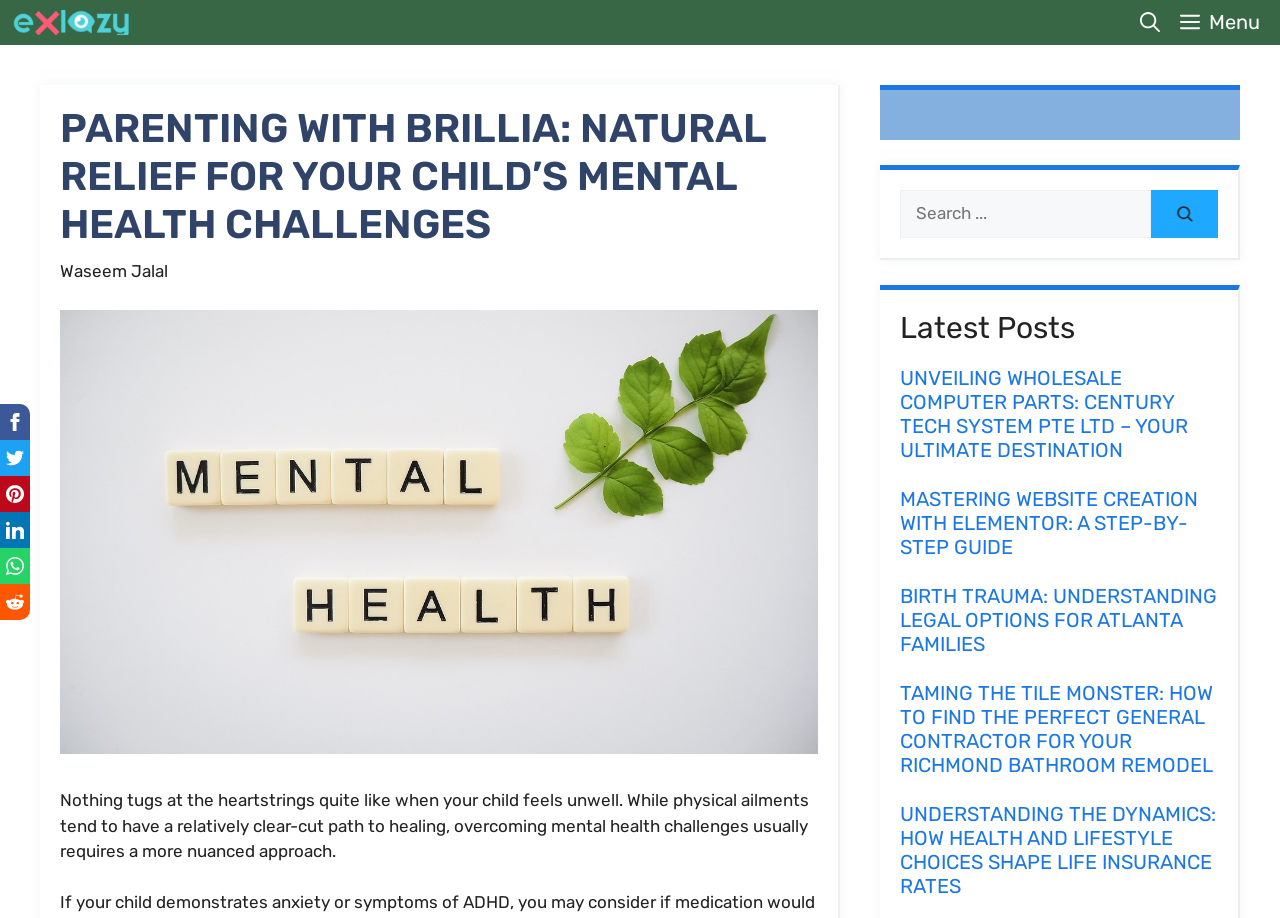Indicate the bounding box coordinates of the element that needs to be clicked to satisfy the following instruction: "Click the 'Menu' button". The coordinates should be four float numbers between 0 and 1, i.e., [left, top, right, bottom].

[0.914, 0.0, 1.0, 0.049]